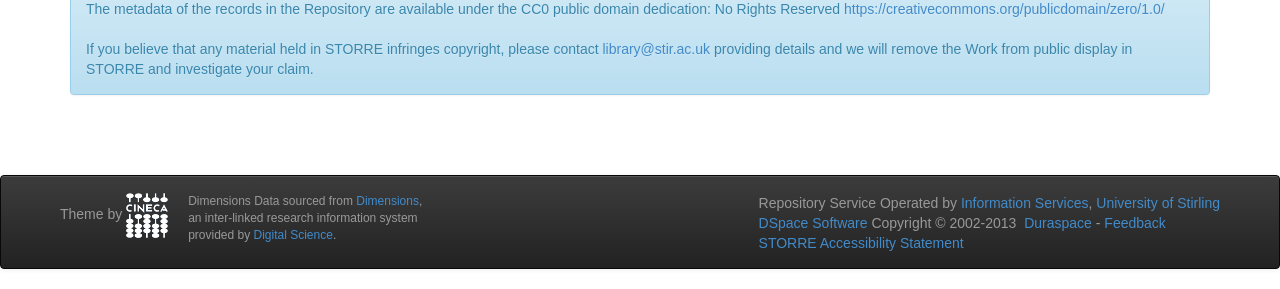What is the software used to operate the Repository?
Give a one-word or short-phrase answer derived from the screenshot.

DSpace Software